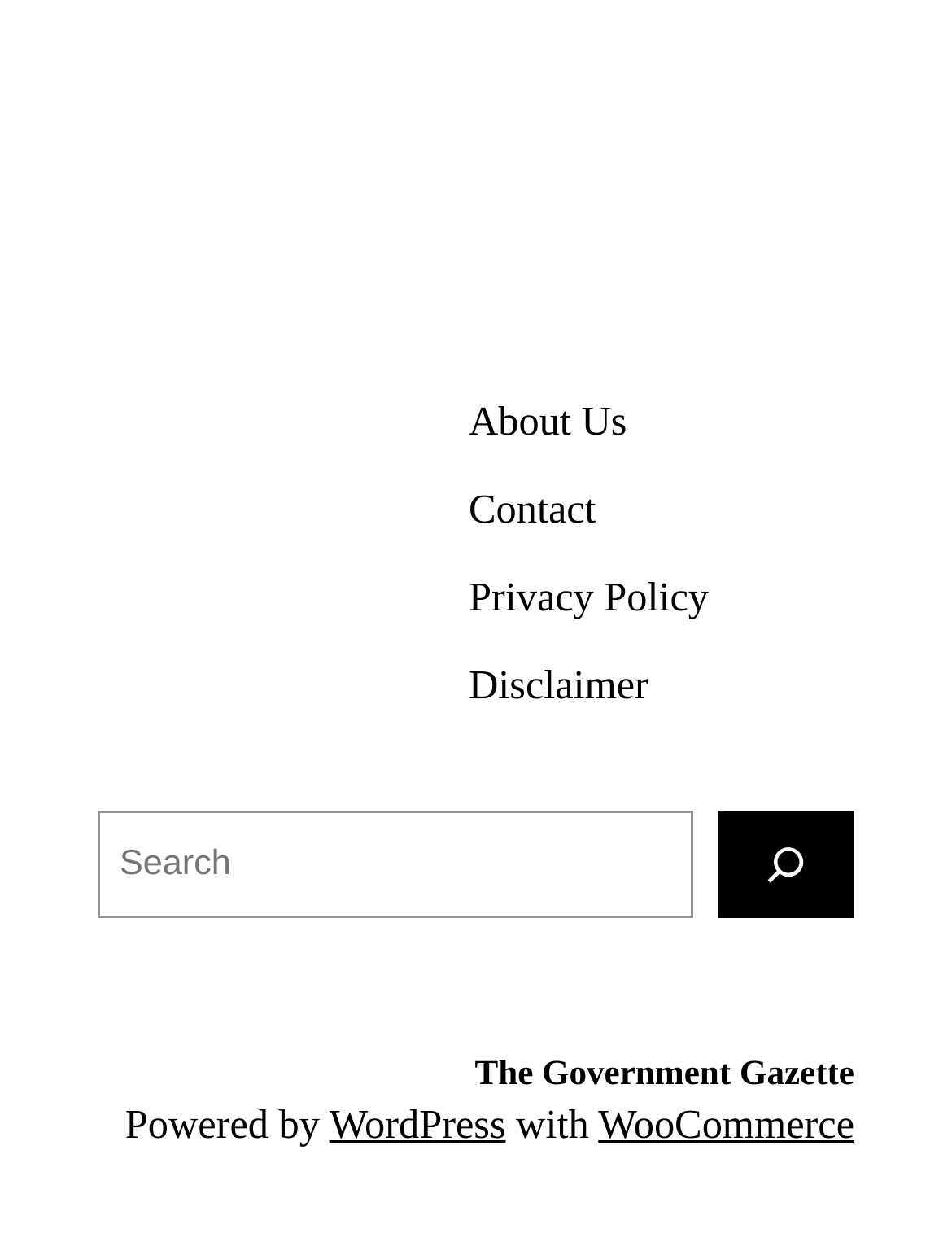What is the text on the top-left image?
Please provide a single word or phrase as the answer based on the screenshot.

Placeholder image